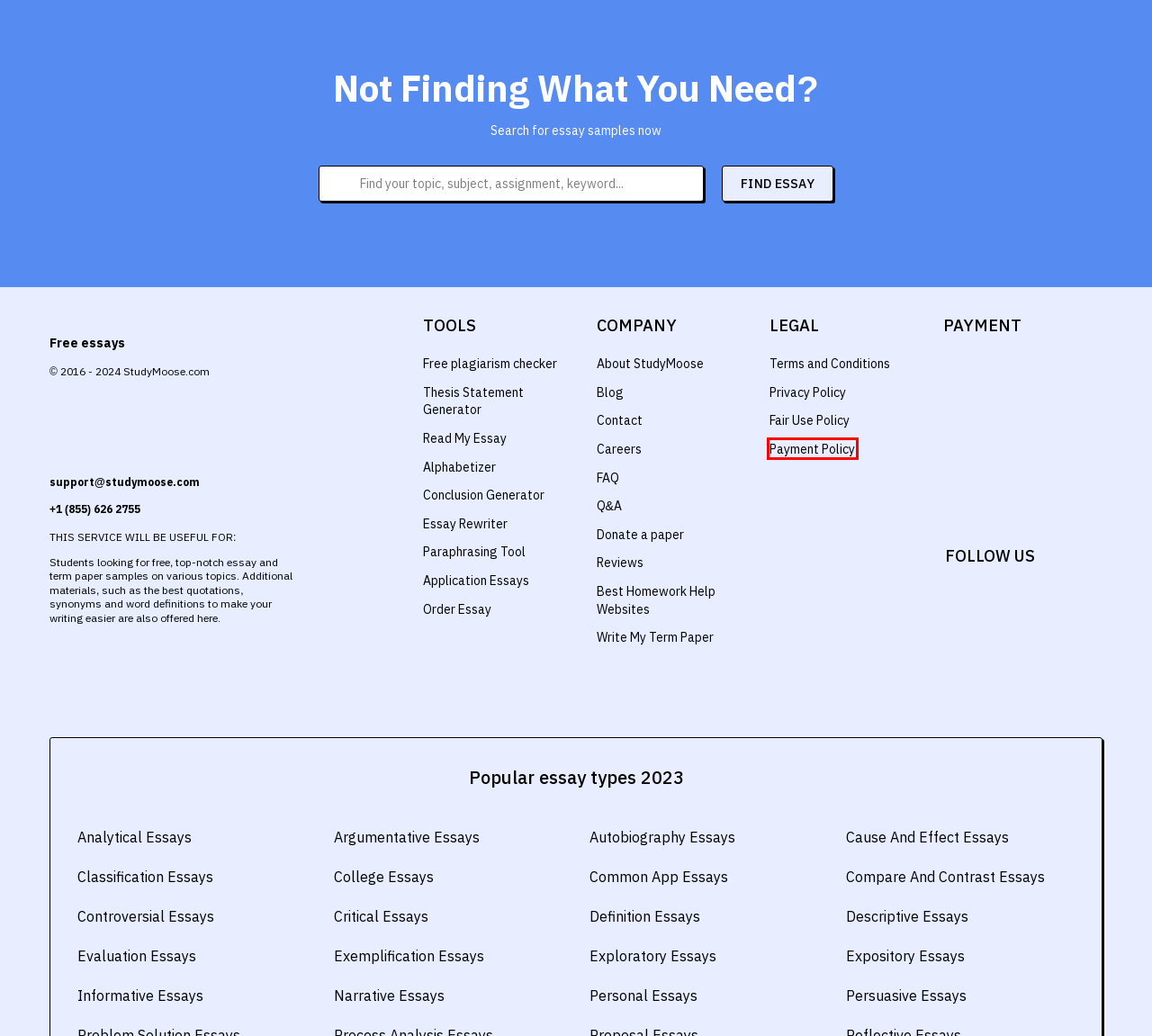Examine the screenshot of the webpage, which has a red bounding box around a UI element. Select the webpage description that best fits the new webpage after the element inside the red bounding box is clicked. Here are the choices:
A. Trusted by 39,000+ Students: Reviews Page - StudyMoose
B. Application essay writing service with free examples for college and university
C. Paraphrasing Tool for Free - StudyMoose
D. Payment Policy - StudyMoose
E. Alphabetizer - Organize Your List in Alphabetical Order - StudyMoose
F. Free Conclusion Generator for Your Essay - StudyMoose
G. Fast Essay Writing Service ➡️ StudyMoose
H. Contact us - StudyMoose

D